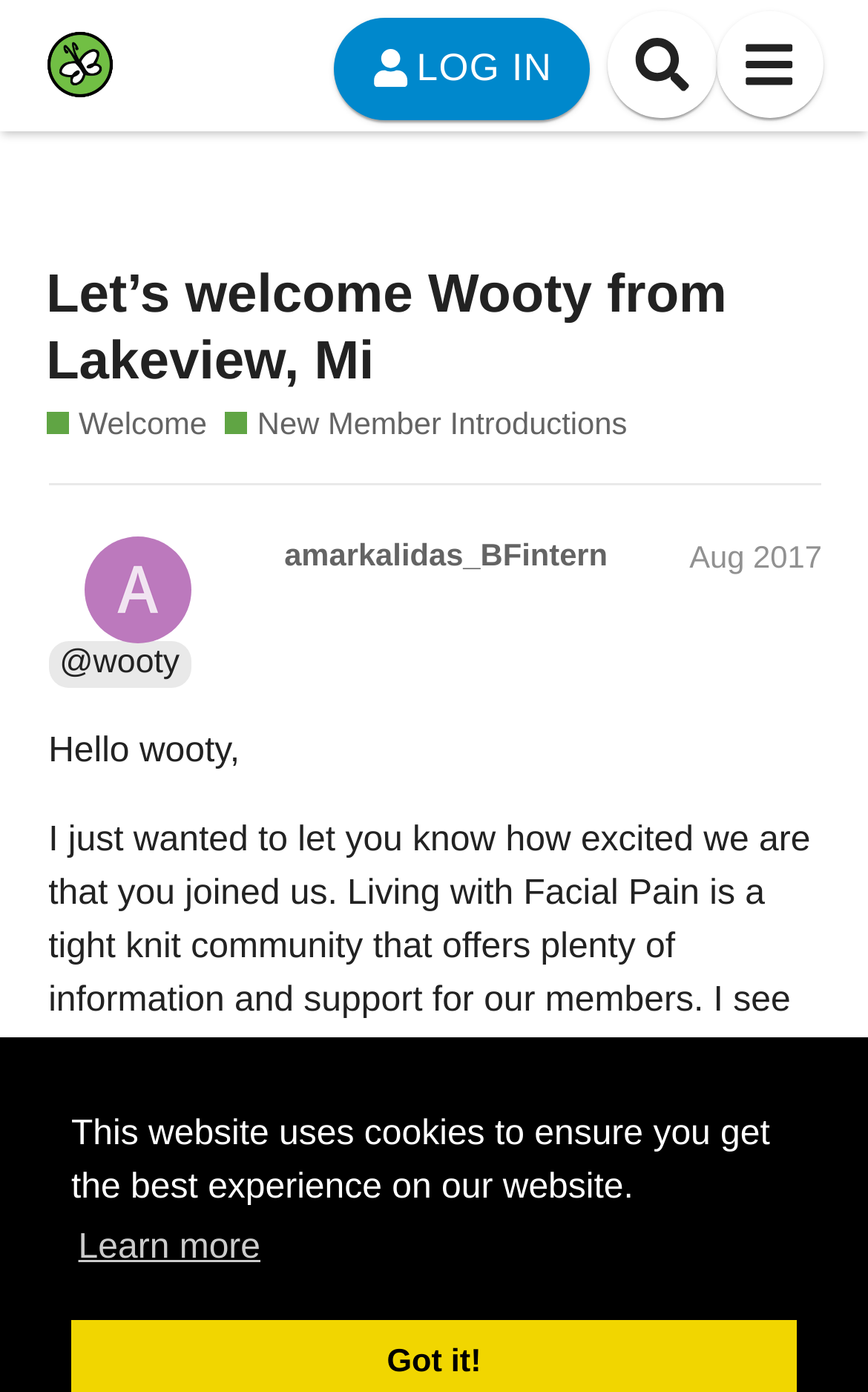Please give a one-word or short phrase response to the following question: 
What is the type of button located at the top right corner of the webpage?

LOG IN